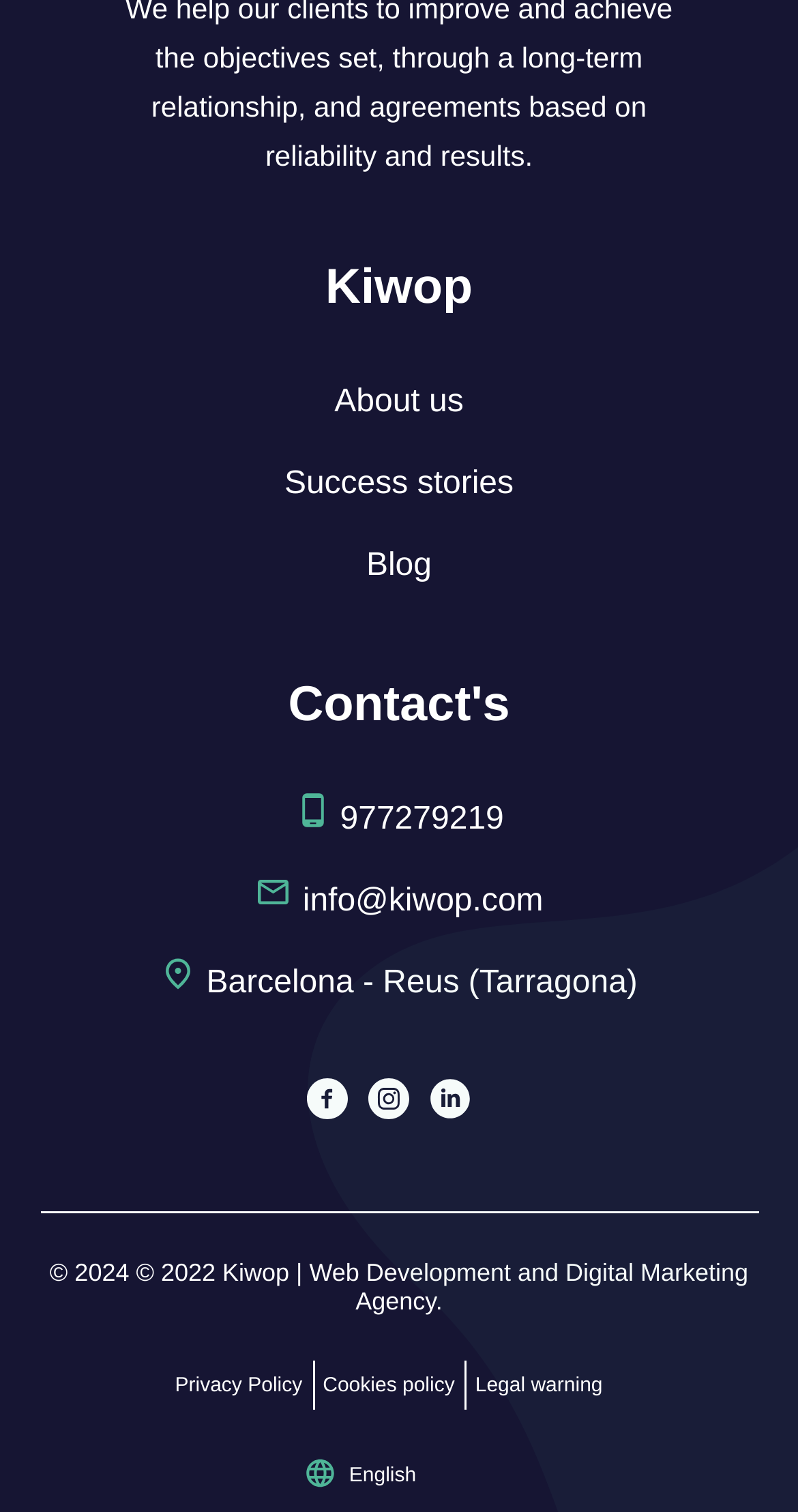Determine the bounding box coordinates for the region that must be clicked to execute the following instruction: "Click on About us".

[0.419, 0.254, 0.581, 0.277]